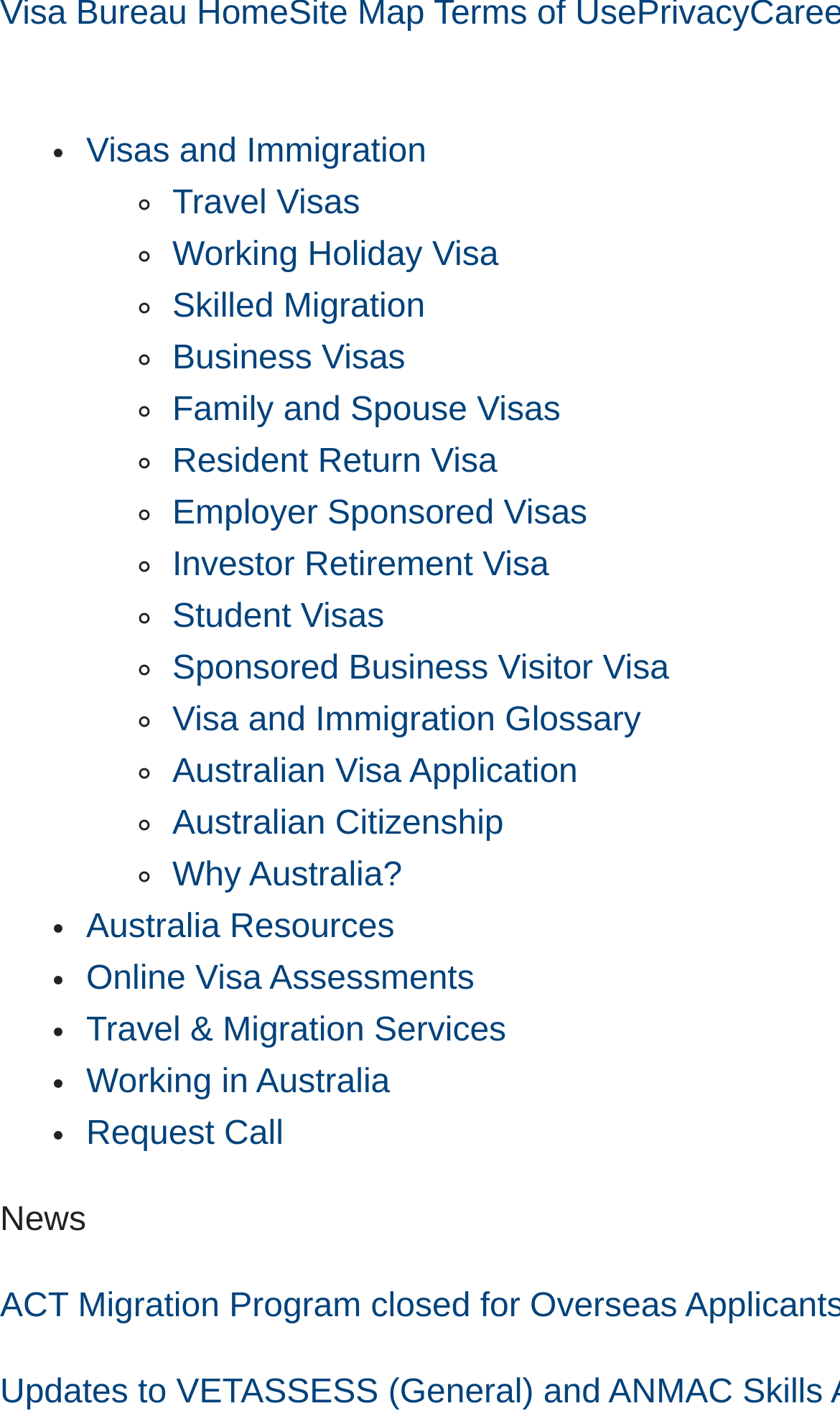Find the bounding box coordinates of the element to click in order to complete the given instruction: "Click on the Facebook link."

None